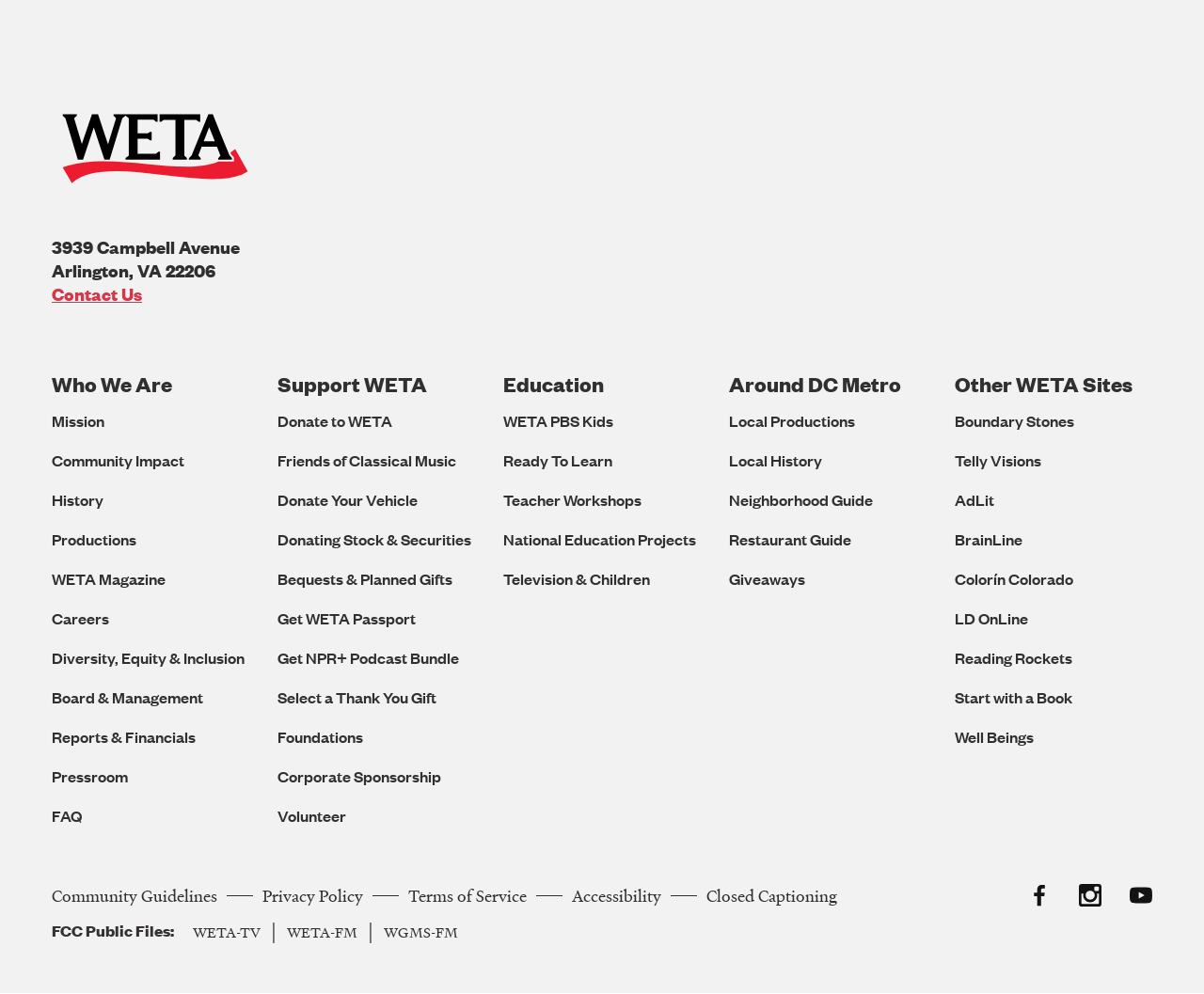Can you find the bounding box coordinates for the element that needs to be clicked to execute this instruction: "Click on Home"? The coordinates should be given as four float numbers between 0 and 1, i.e., [left, top, right, bottom].

[0.043, 0.089, 0.215, 0.218]